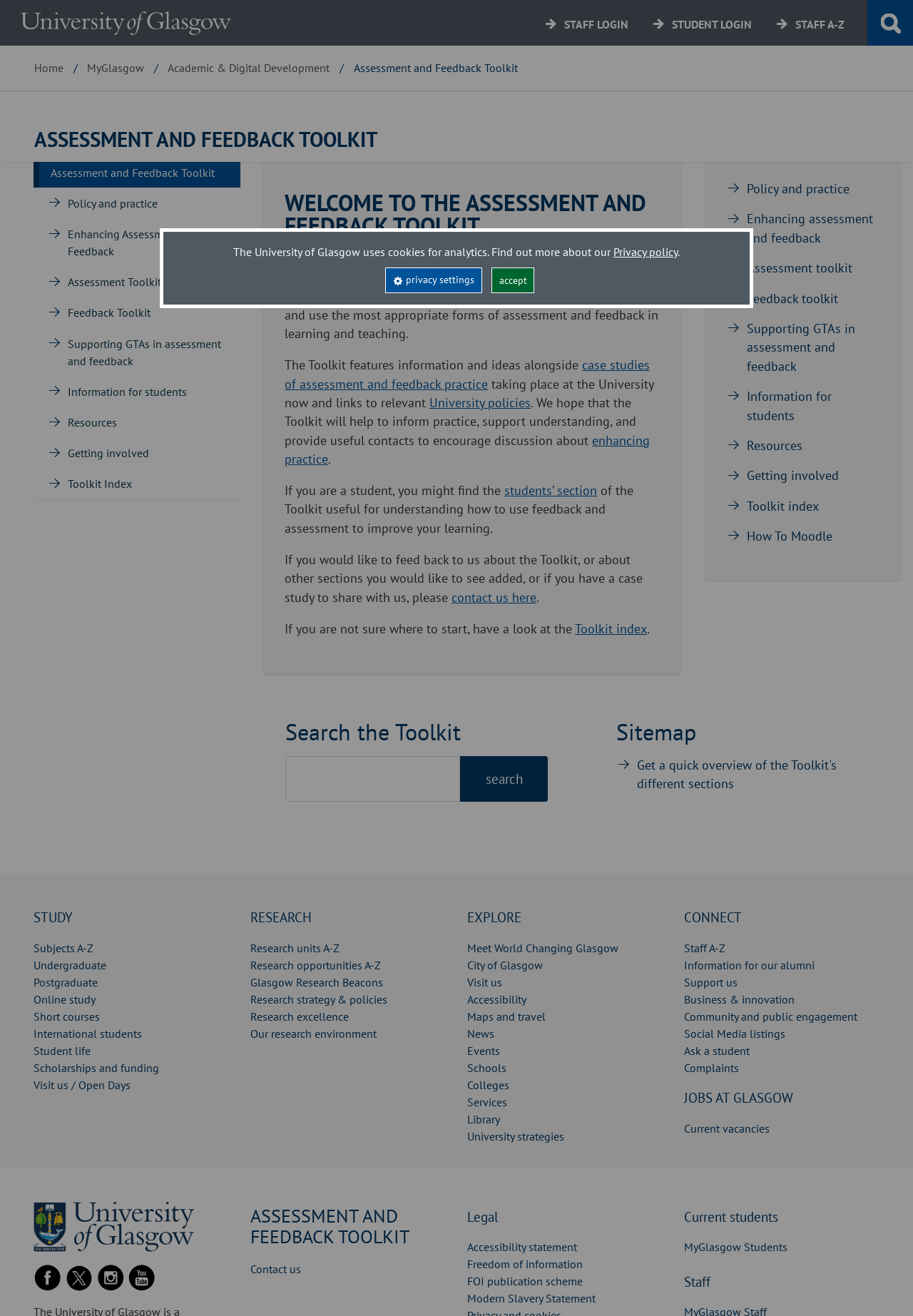How can students use the Toolkit?
Please answer the question with as much detail as possible using the screenshot.

The webpage suggests that students can use the Toolkit to improve their learning, as stated in the section 'If you are a student, you might find the students’ section of the Toolkit useful for understanding how to use feedback and assessment to improve your learning.'